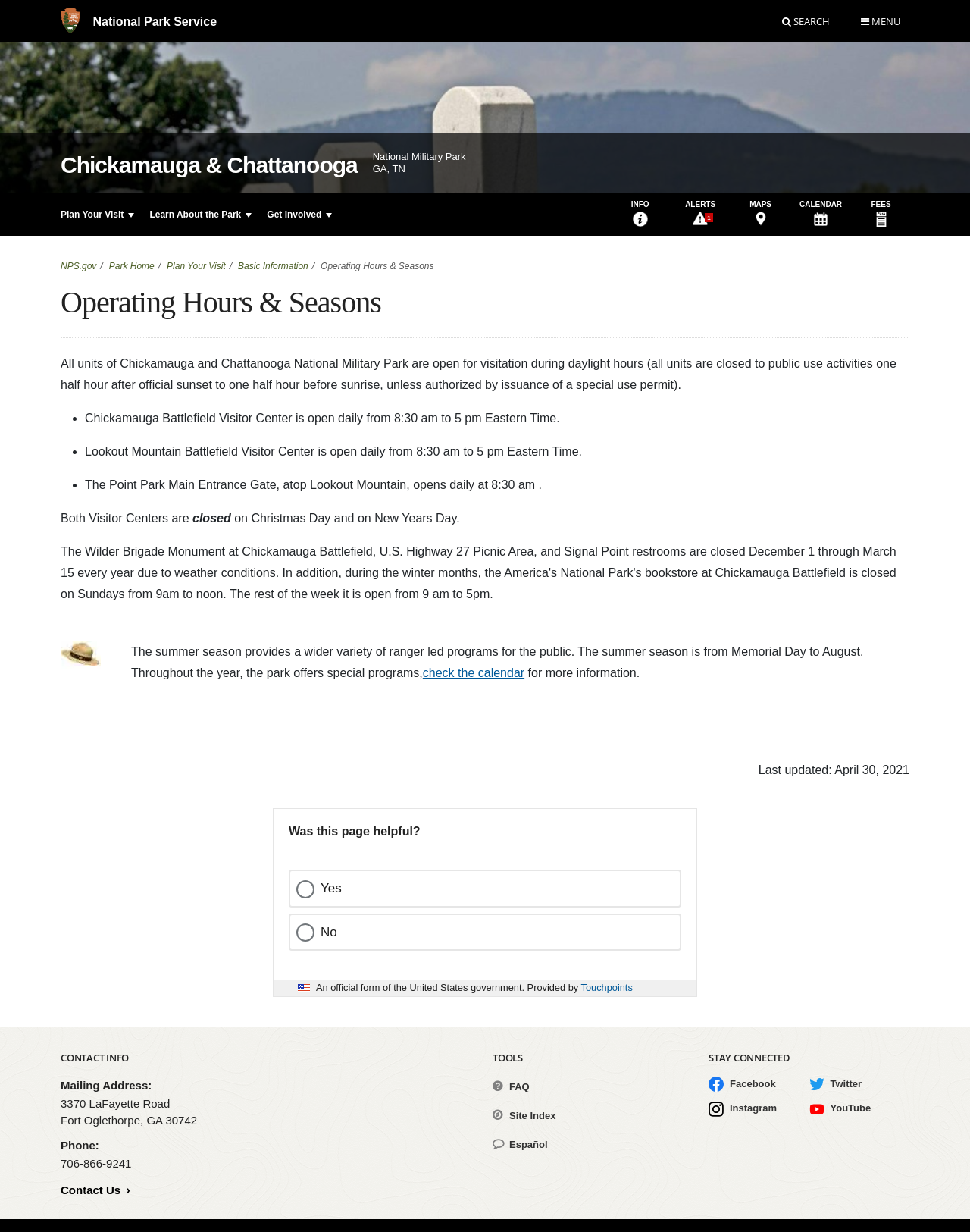Is the Point Park Main Entrance Gate open on Christmas Day?
Using the visual information, reply with a single word or short phrase.

No